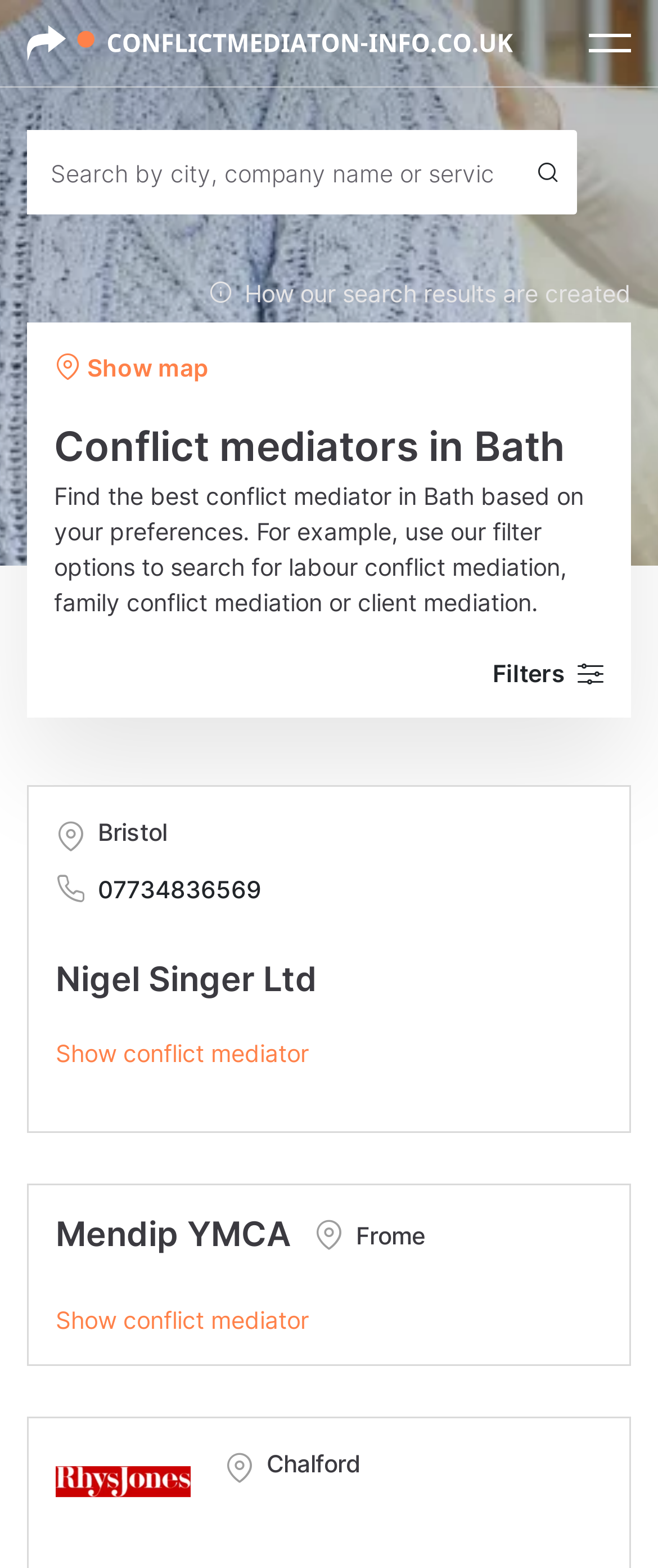Please indicate the bounding box coordinates for the clickable area to complete the following task: "View conflict mediator details". The coordinates should be specified as four float numbers between 0 and 1, i.e., [left, top, right, bottom].

[0.085, 0.662, 0.469, 0.68]